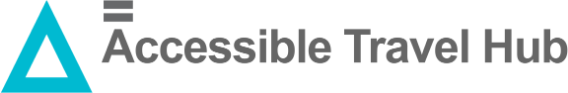What is the font color of the text 'Accessible Travel Hub'?
Please use the visual content to give a single word or phrase answer.

grey